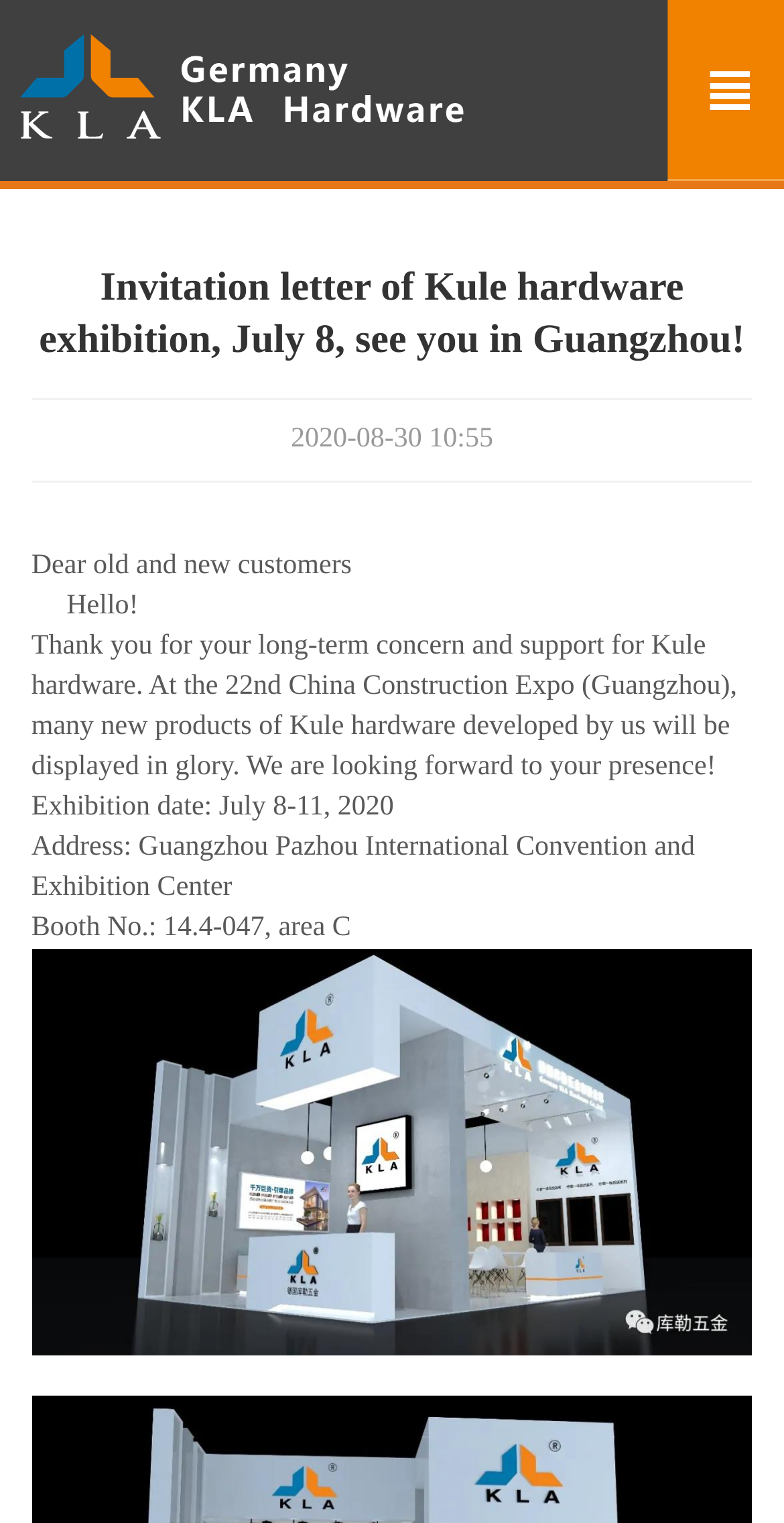Give a detailed account of the webpage.

The webpage appears to be an invitation letter from Germany Kule Accessories Co., Ltd. for the Kule hardware exhibition. At the top left, there is a link labeled "KLA" accompanied by an image with the same label. To the right of these elements, there is a static text element displaying a symbol.

Below these elements, there is a heading that reads "Invitation letter of Kule hardware exhibition, July 8, see you in Guangzhou!" which spans almost the entire width of the page. Underneath the heading, there is a static text element displaying the date "2020-08-30 10:55".

The main content of the invitation letter starts with a greeting, "Dear old and new customers", followed by a brief message expressing gratitude for customers' concern and support. The message then introduces the exhibition, mentioning that new products will be displayed and inviting customers to attend.

The details of the exhibition are provided in the following paragraphs, including the dates, address, and booth number. The address is specified as Guangzhou Pazhou International Convention and Exhibition Center, and the booth number is 14.4-047, area C.

At the bottom of the page, there is a large image that takes up most of the width, and a small static text element with a single whitespace character.